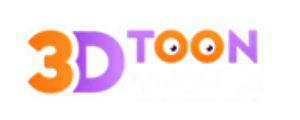Craft a thorough explanation of what is depicted in the image.

The image features the vibrant logo of "3D Toonmaker," showcasing bold typography with playful elements. The logo combines orange and purple hues, emphasizing the "3D" in a prominent, eye-catching style, while the "Toon" is rendered in a complementary shade. The design is lively and modern, reflecting the creative nature of the product, which is likely focused on animation and design. This branding highlights the appeal of the product to both professional and novice users interested in 3D animation tools.